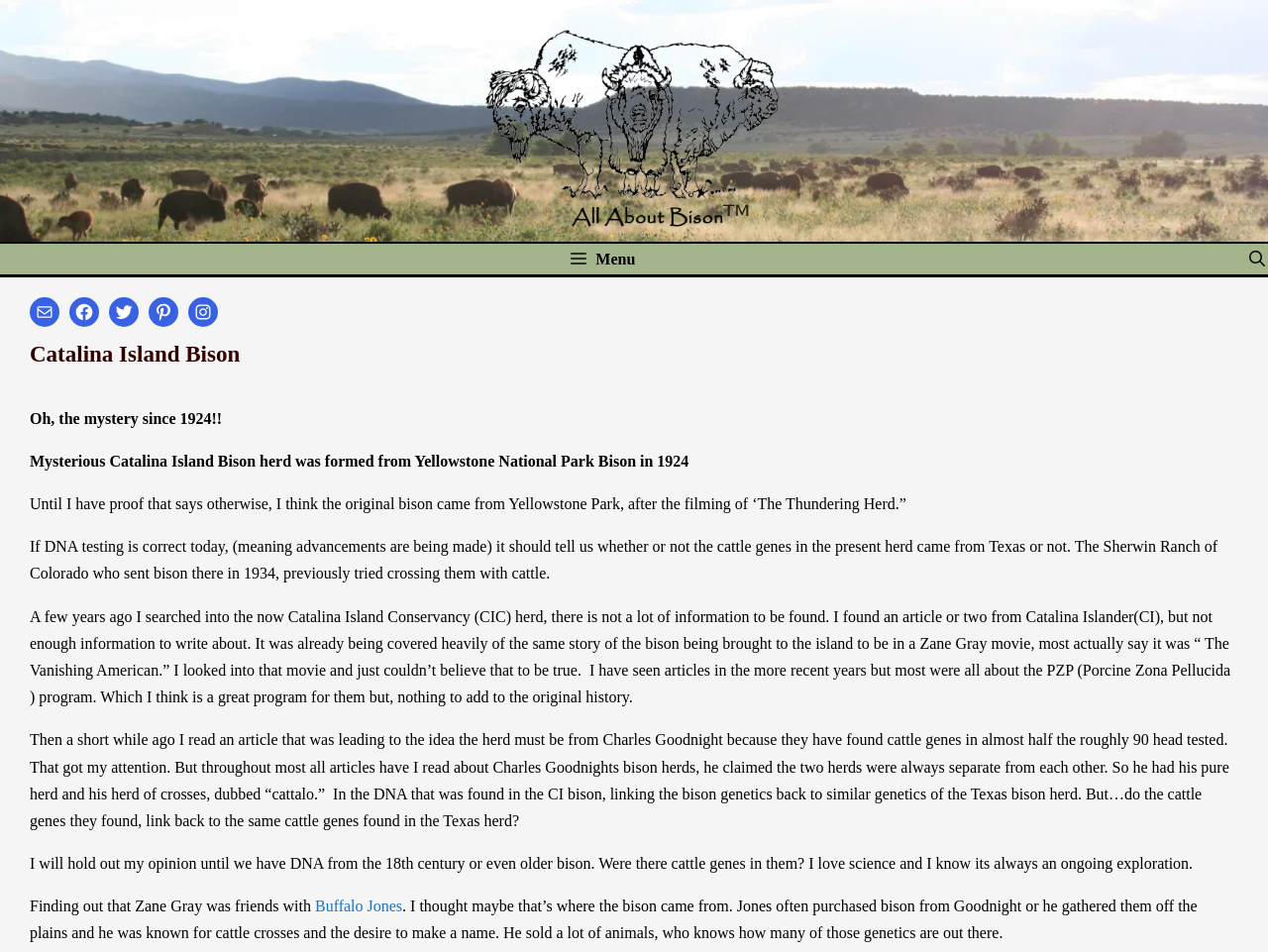What is the name of the movie mentioned in the text?
Using the image, respond with a single word or phrase.

The Thundering Herd